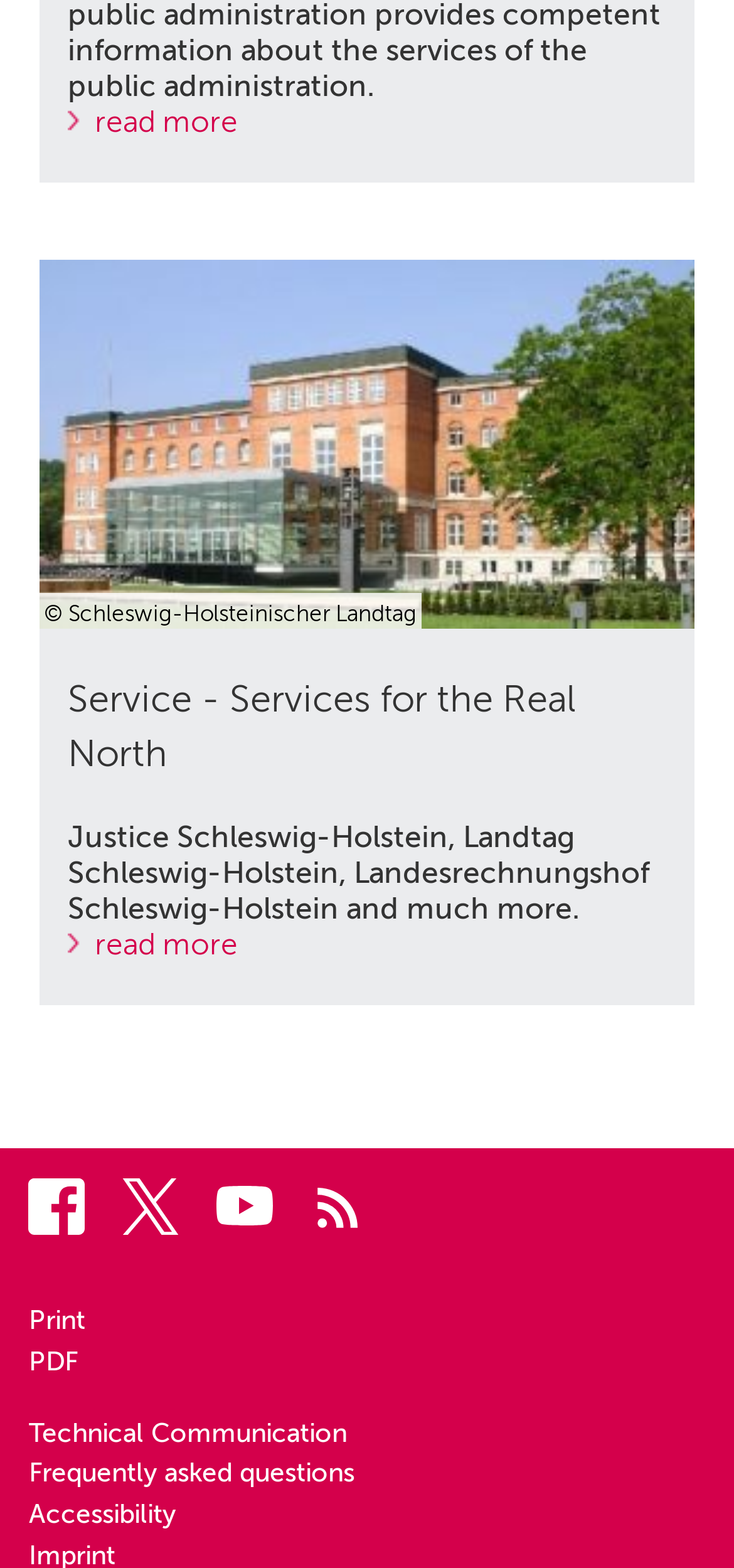What is the copyright information mentioned on the webpage?
Analyze the image and deliver a detailed answer to the question.

The webpage has a static text element that reads '© Schleswig-Holsteinischer Landtag', indicating that the copyright belongs to Schleswig-Holsteinischer Landtag.